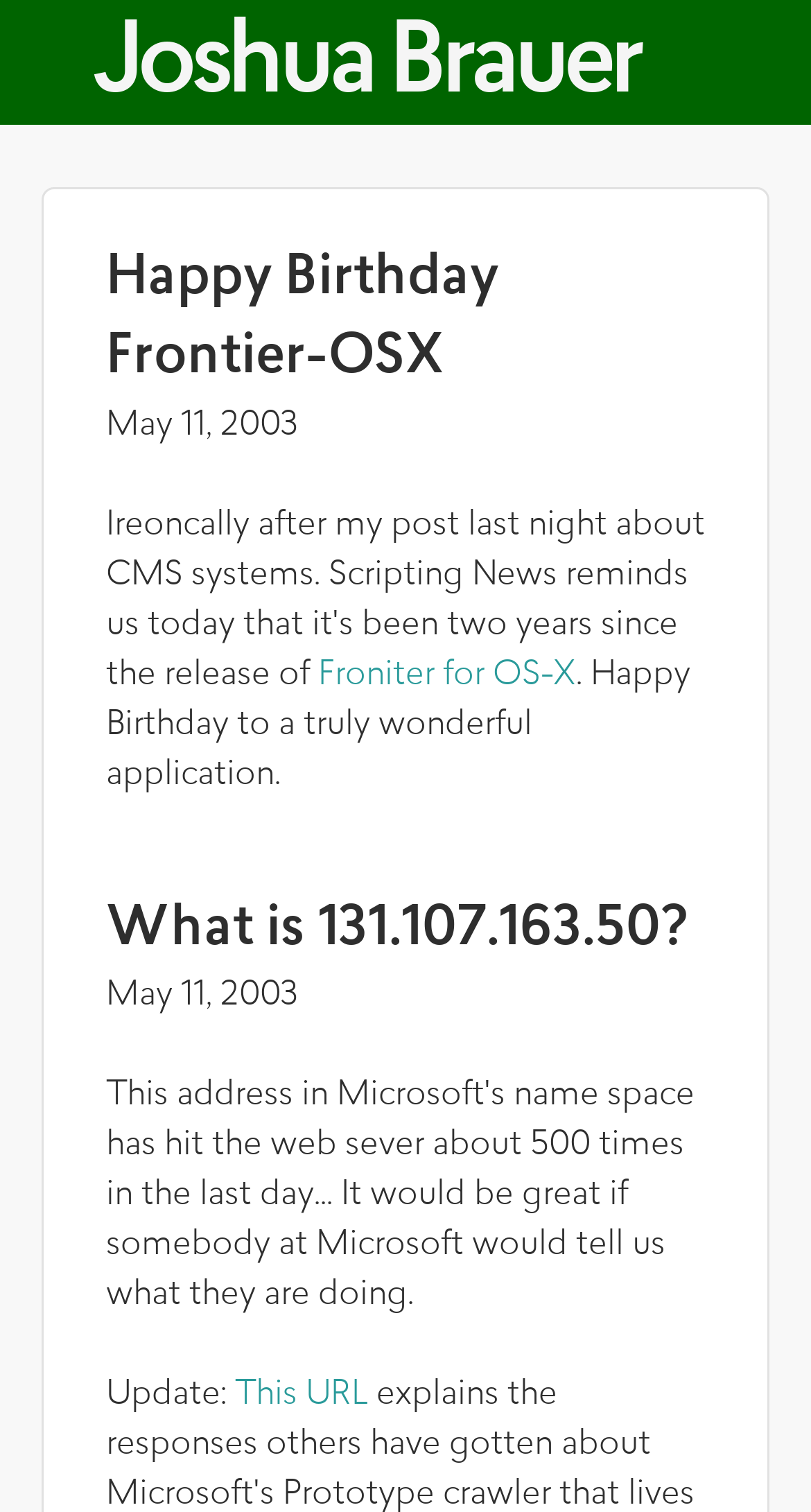Identify the bounding box for the described UI element: "Skip to main content".

[0.254, 0.0, 0.644, 0.001]